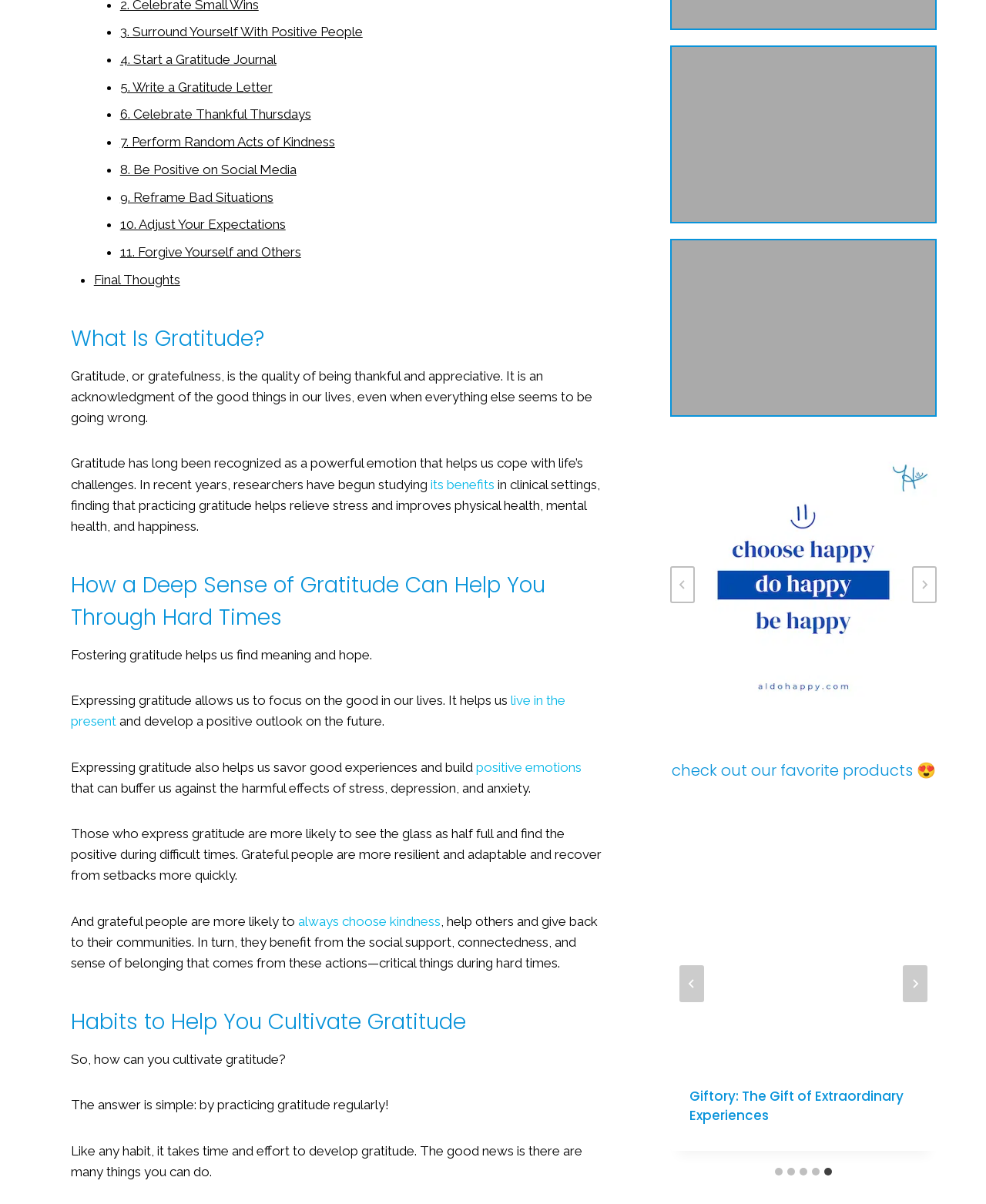What is the topic of the second slide in the carousel?
From the image, provide a succinct answer in one word or a short phrase.

Uncommon Experiences